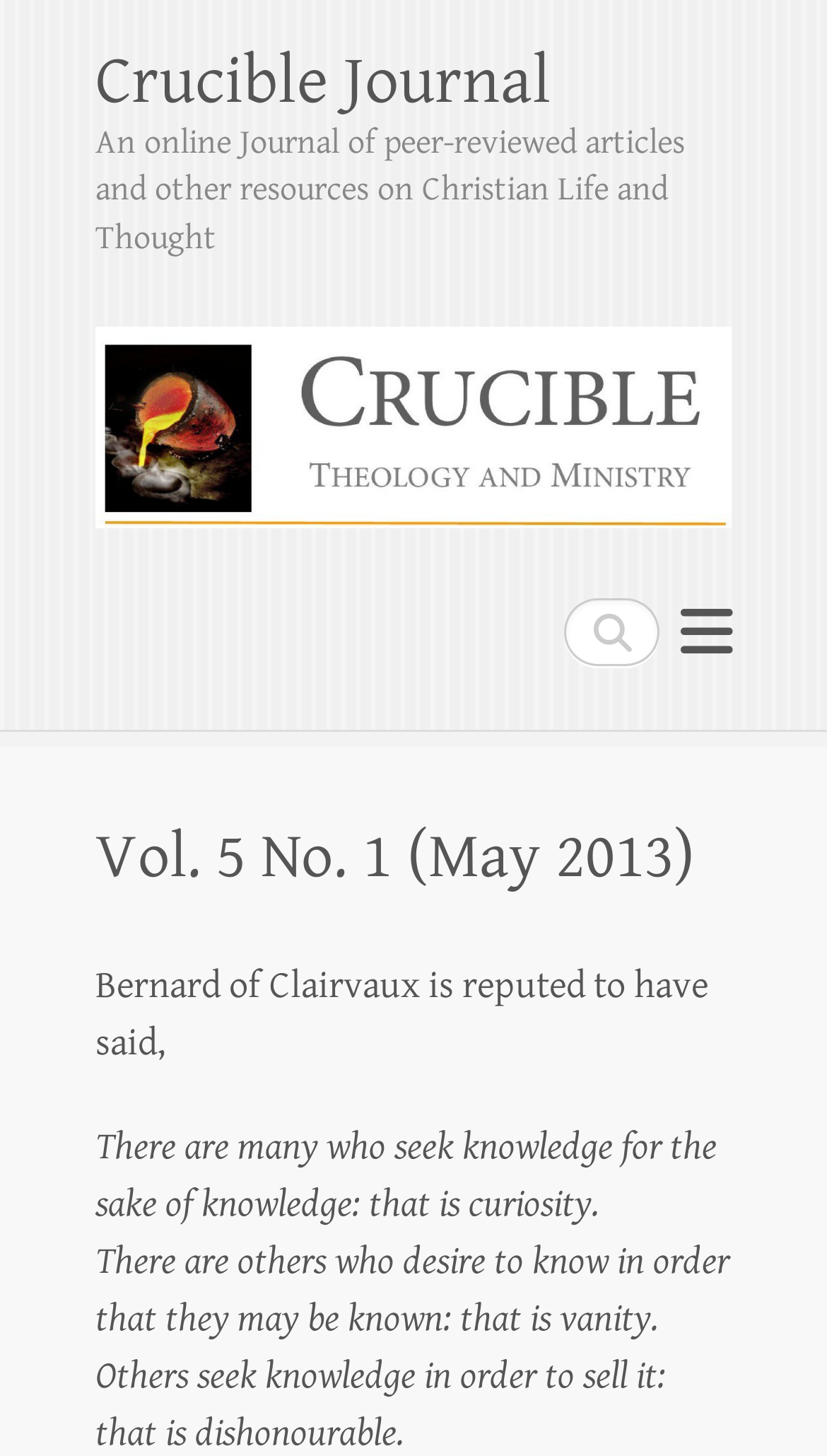What is the image related to?
Provide a detailed and well-explained answer to the question.

The image is related to the Crucible Journal as it is located below the heading element with the text 'Crucible Journal' and has the same bounding box coordinates, indicating that it is a logo or icon for the journal.